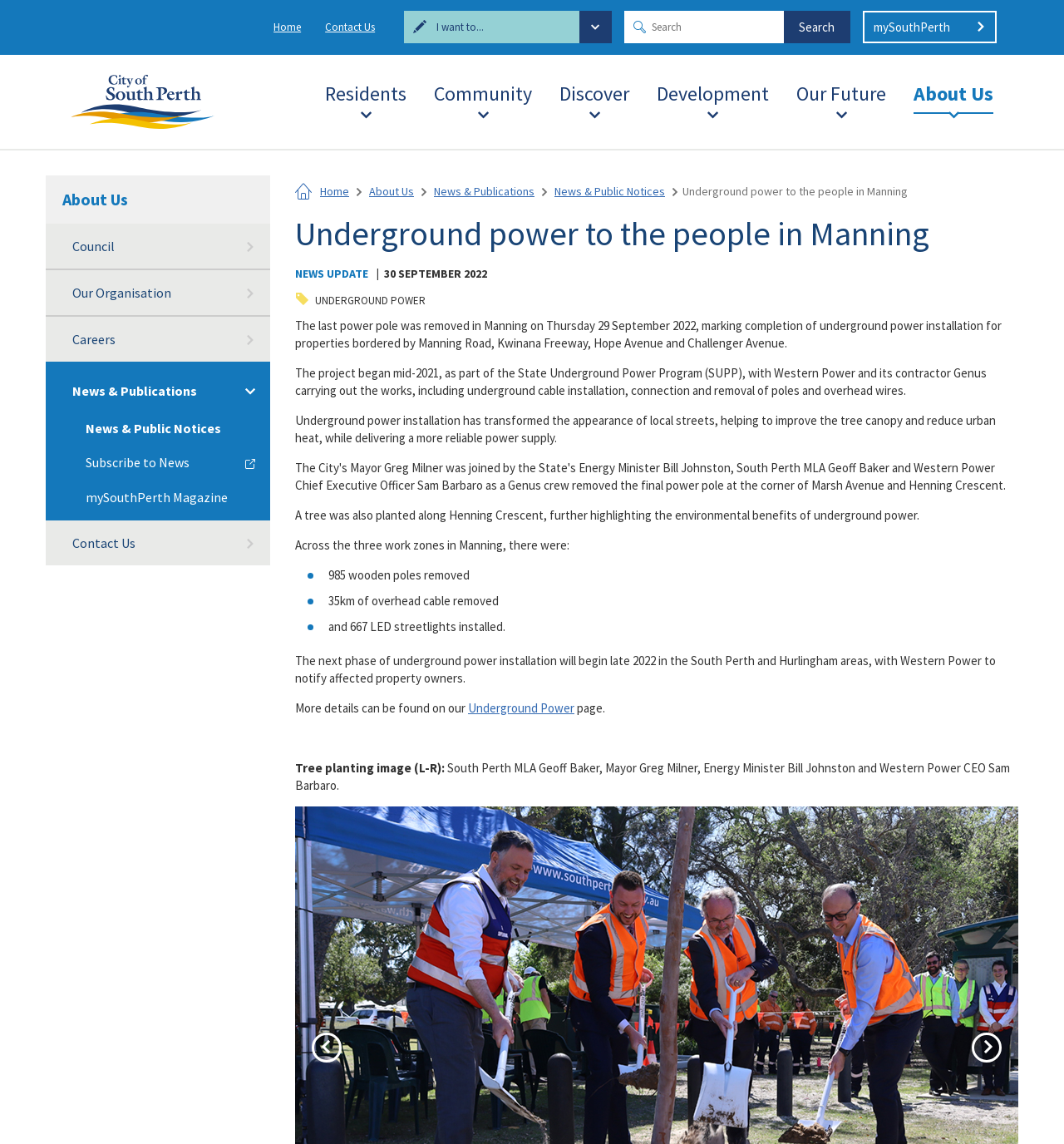Use the details in the image to answer the question thoroughly: 
What is the name of the city?

I inferred this answer by looking at the link 'City of South Perth' with the image 'City of South Perth' which suggests that the webpage is related to the city of South Perth.